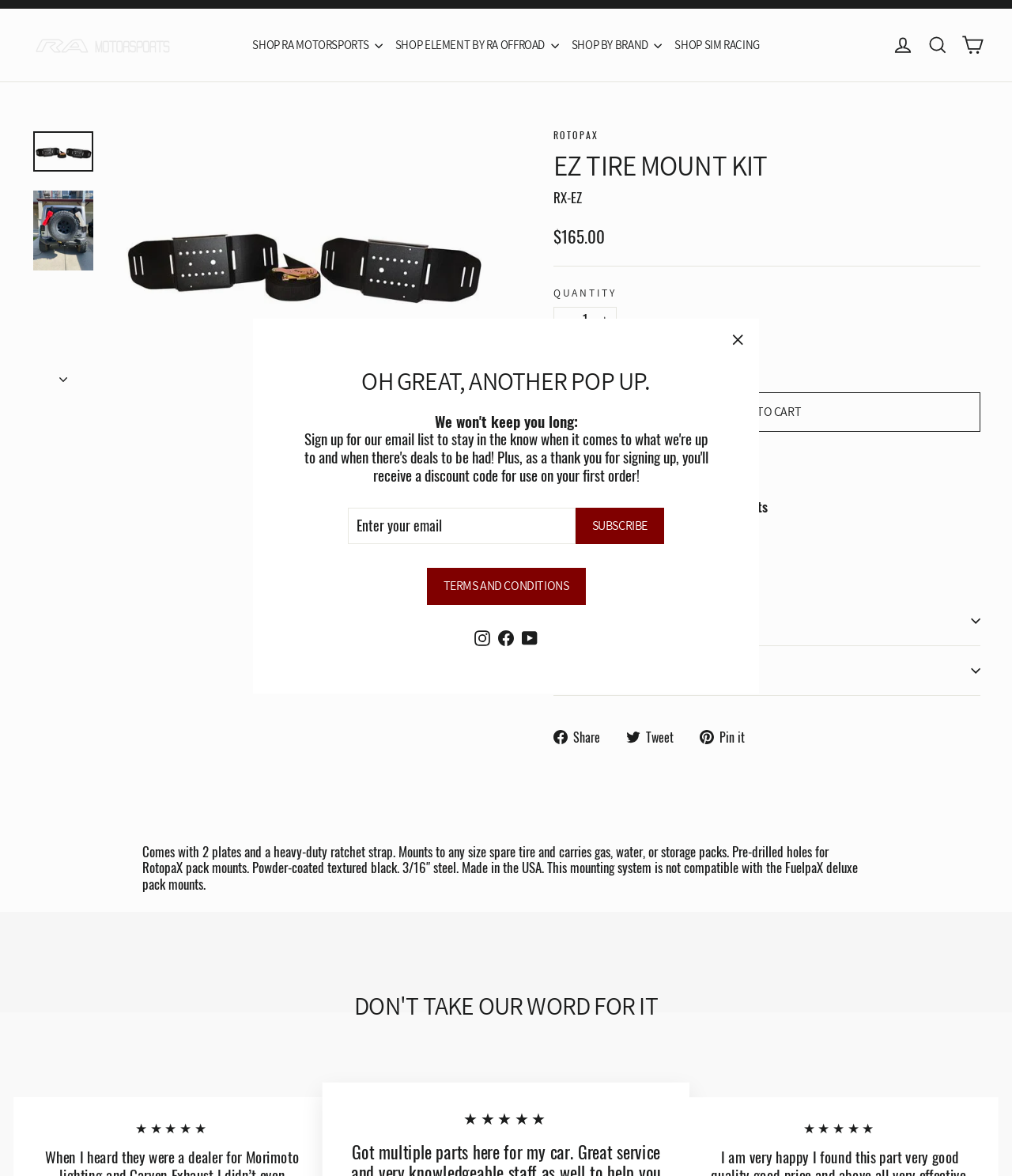What is the rating of the product?
Give a single word or phrase as your answer by examining the image.

★★★★★